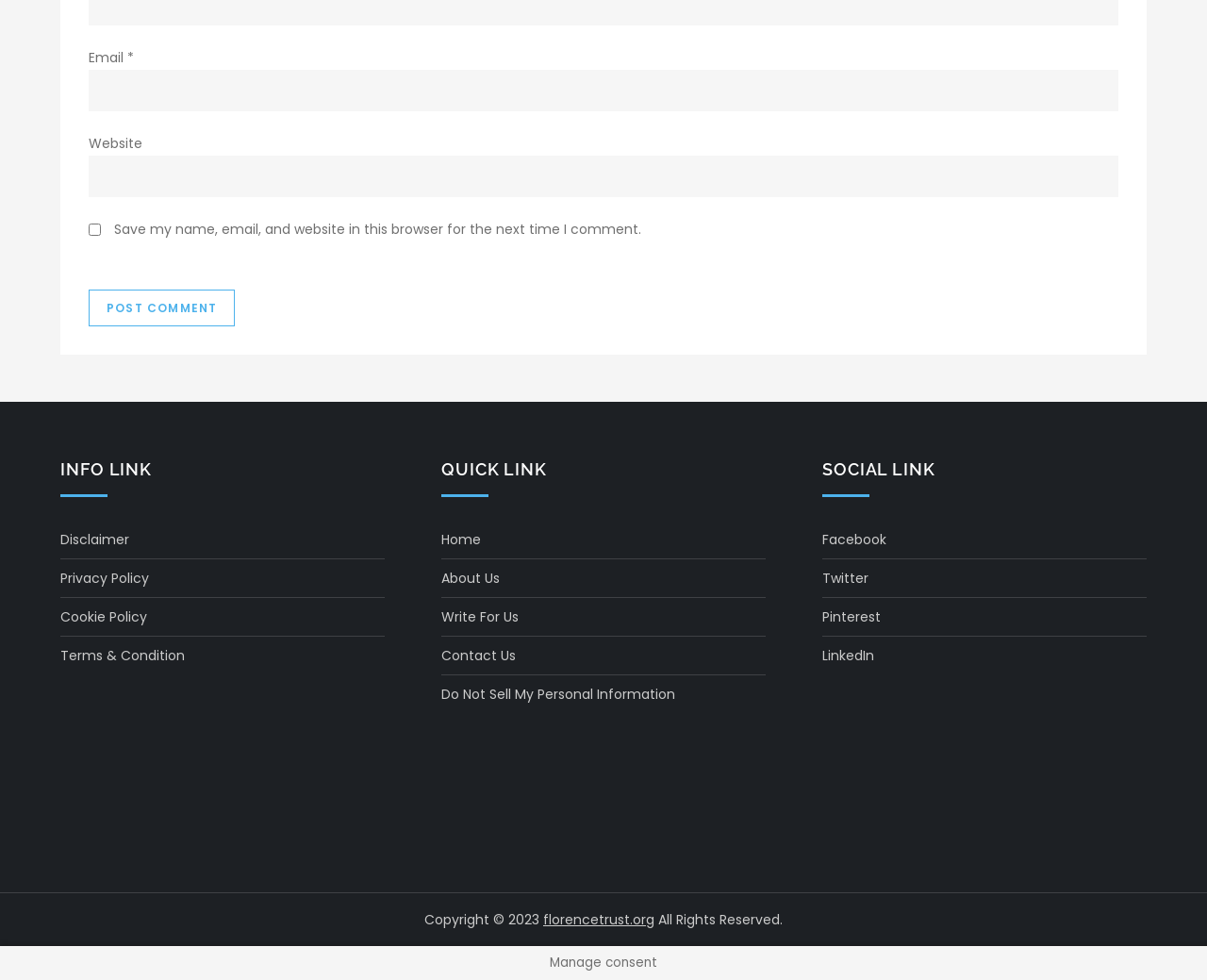Please use the details from the image to answer the following question comprehensively:
What is the copyright year?

The StaticText element at the bottom of the page reads 'Copyright © 2023', indicating that the copyright year is 2023.